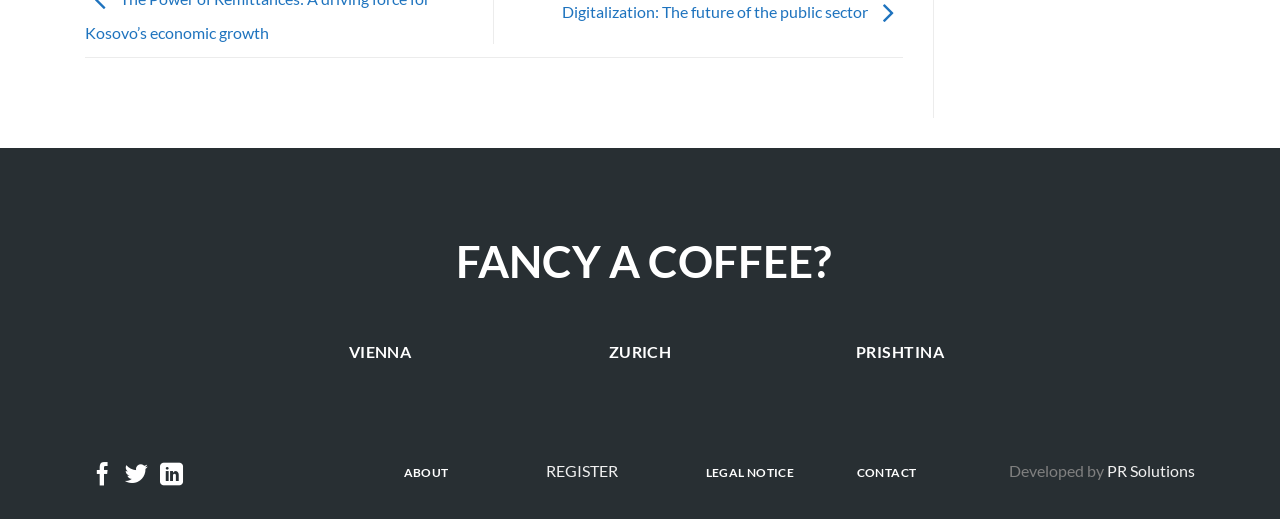Please specify the bounding box coordinates of the clickable region to carry out the following instruction: "Register for an account". The coordinates should be four float numbers between 0 and 1, in the format [left, top, right, bottom].

[0.427, 0.888, 0.483, 0.925]